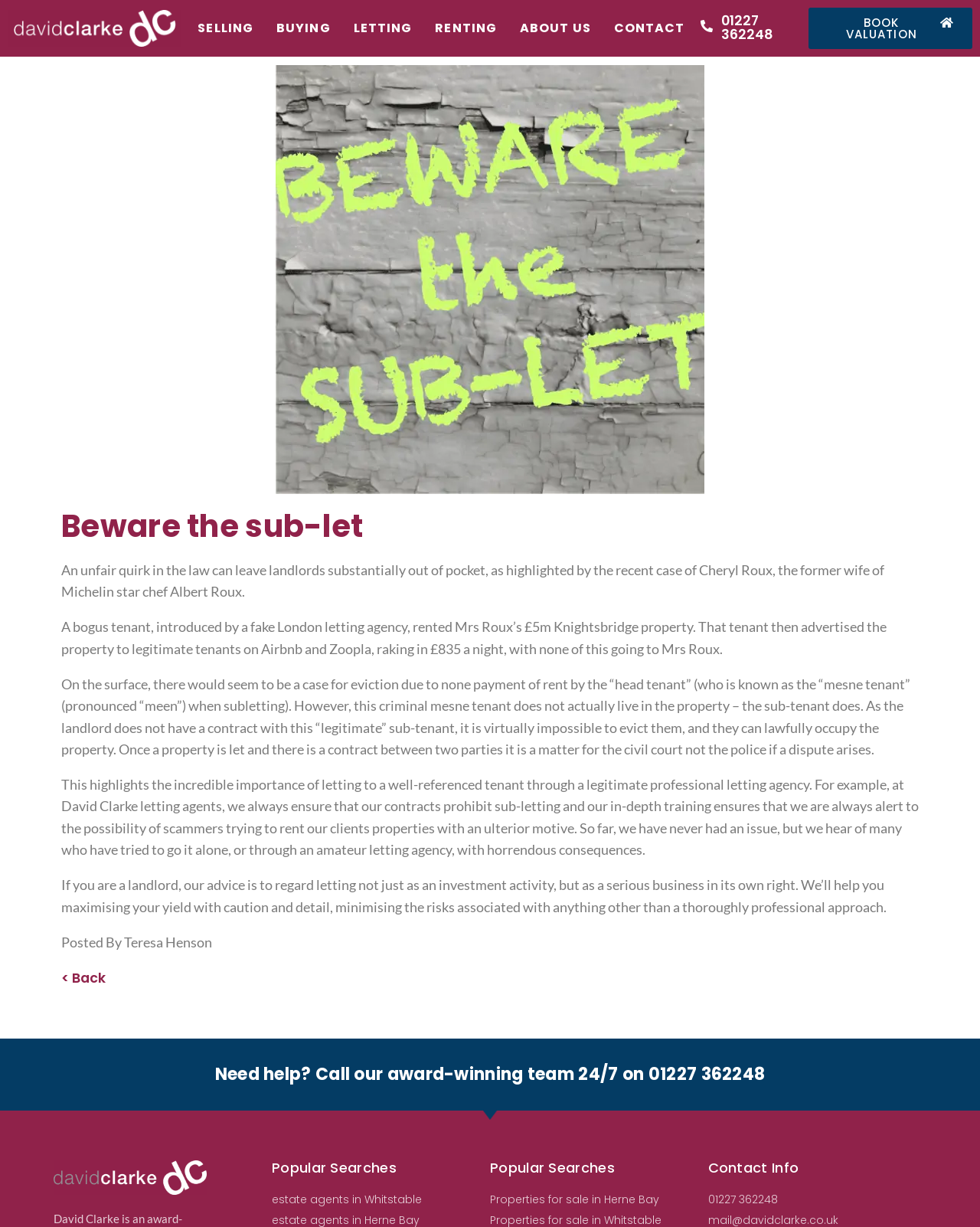Please provide a one-word or short phrase answer to the question:
What is the name of the estate agent?

David Clarke